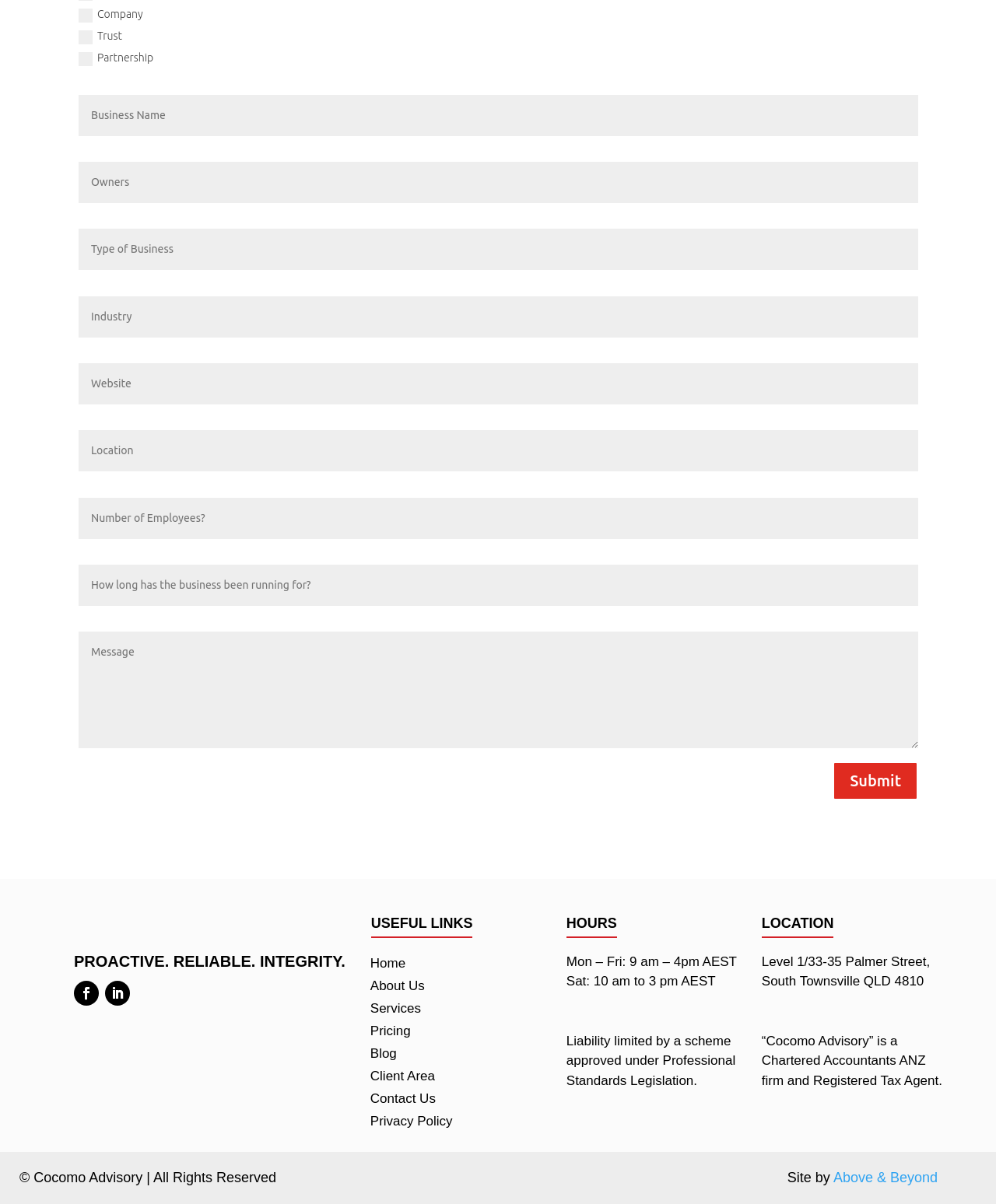Could you highlight the region that needs to be clicked to execute the instruction: "Click on the Gofanco coupon codes"?

None